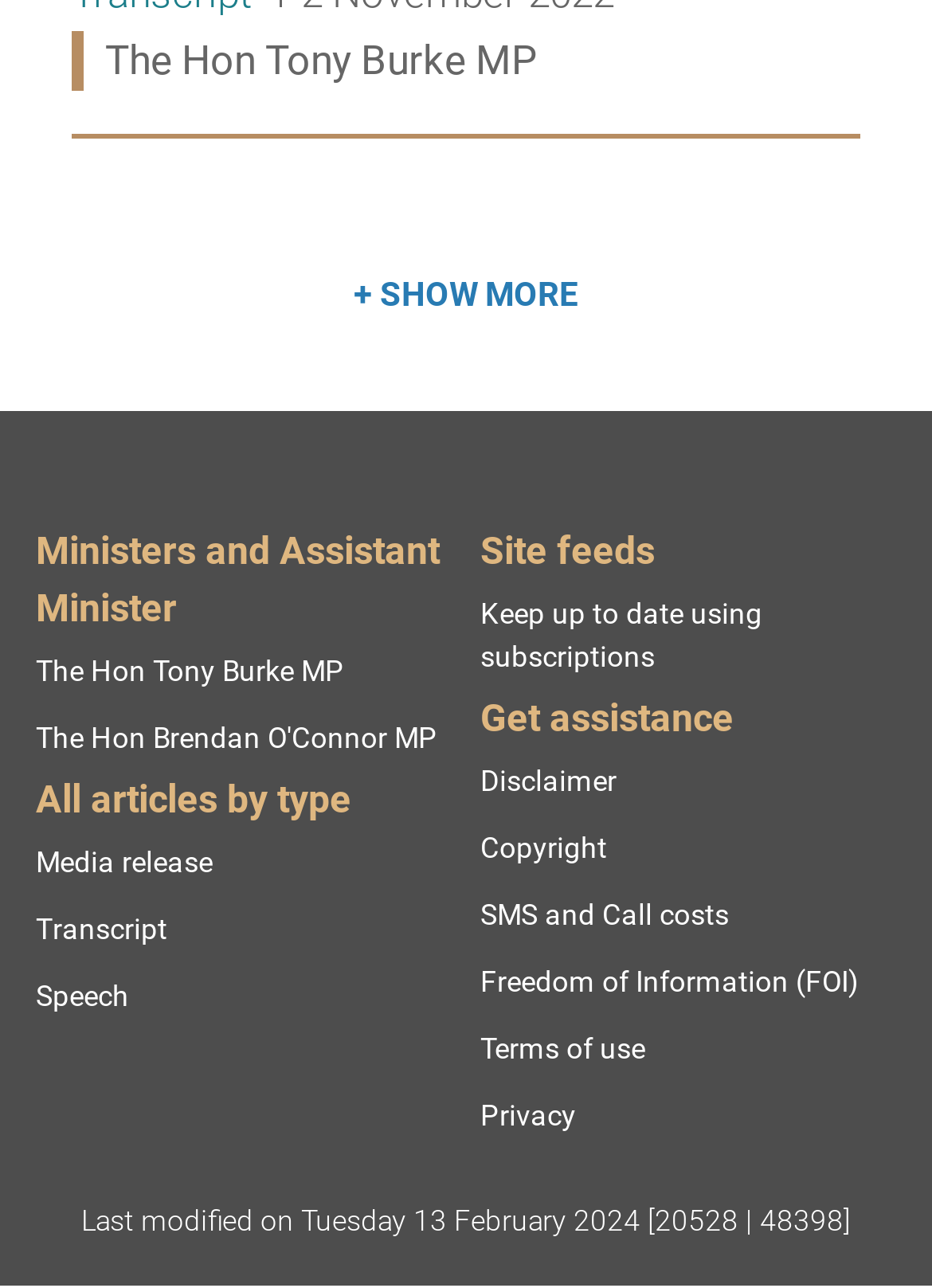Pinpoint the bounding box coordinates for the area that should be clicked to perform the following instruction: "View all terms".

None